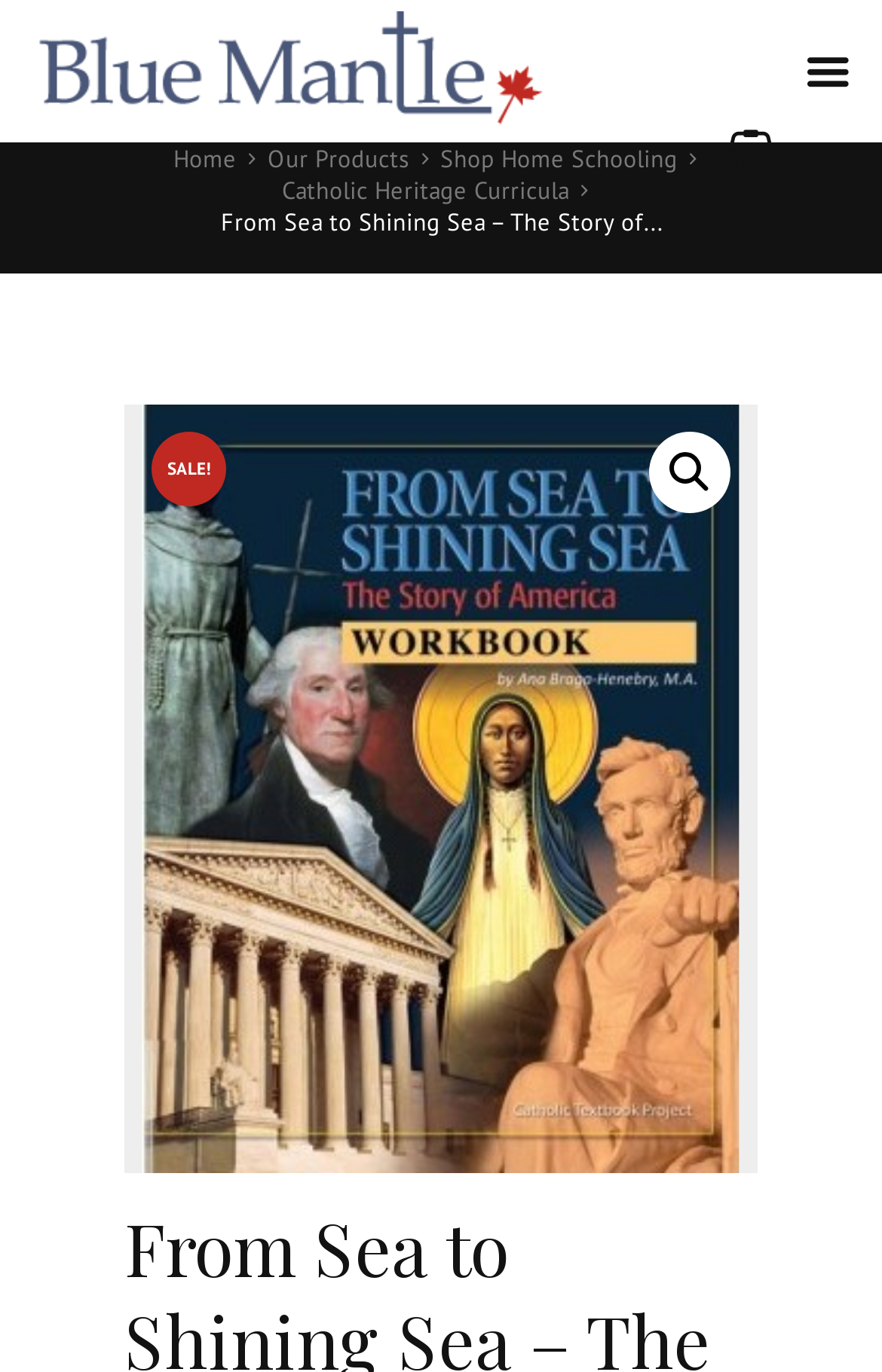Please provide a brief answer to the question using only one word or phrase: 
What is the name of the workbook?

From Sea to Shining Sea